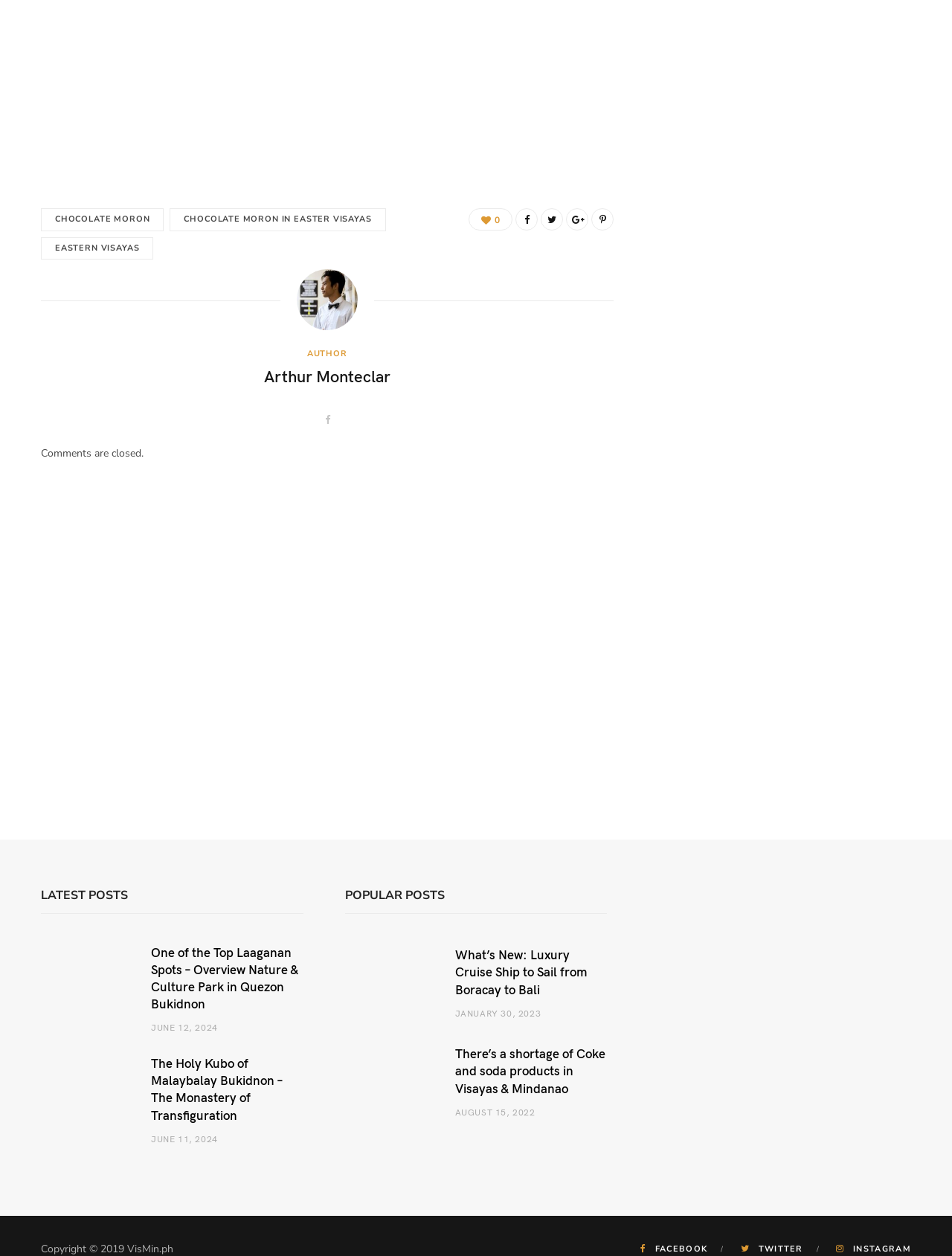Please specify the bounding box coordinates of the region to click in order to perform the following instruction: "Follow on Facebook".

[0.673, 0.989, 0.764, 0.999]